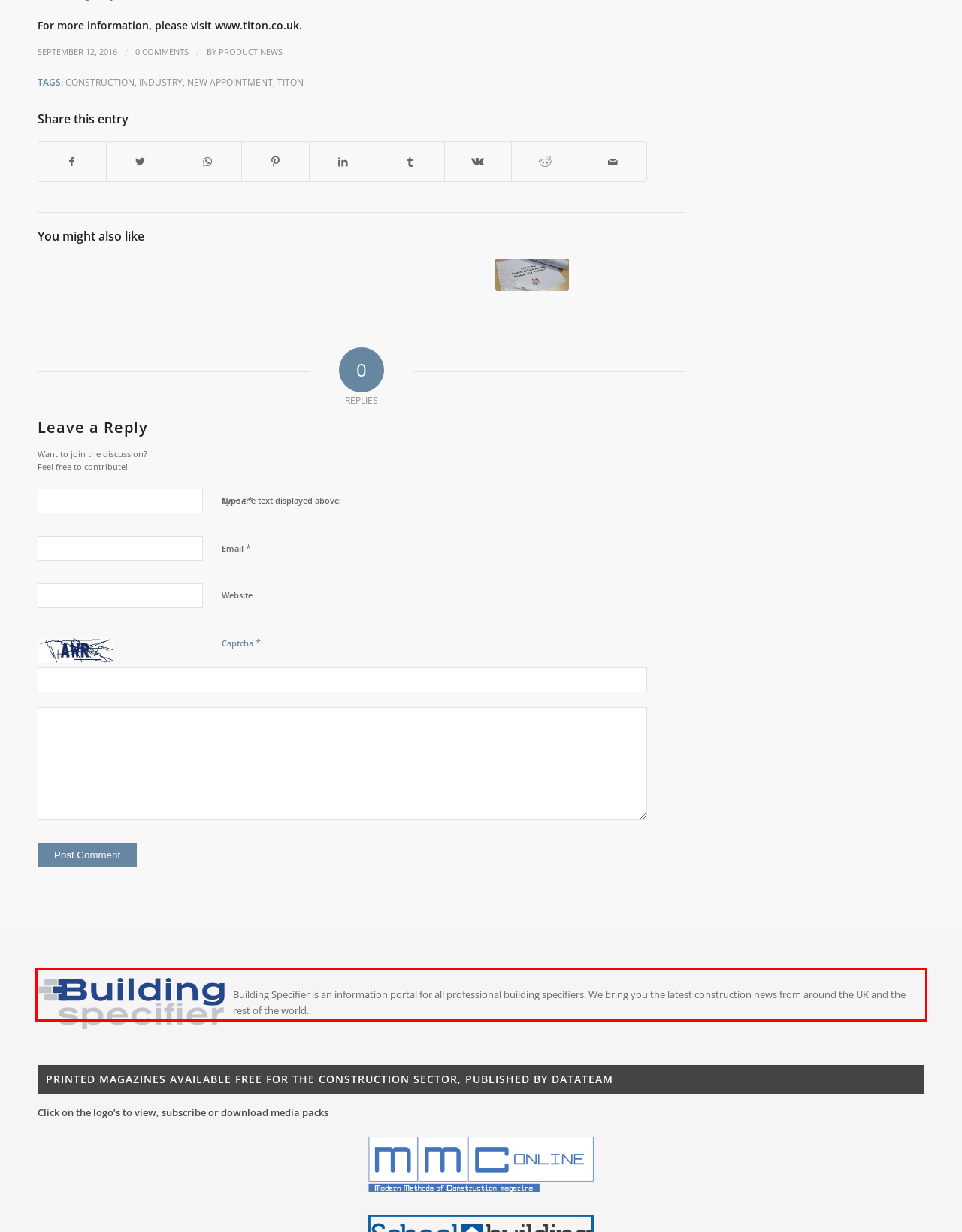Please perform OCR on the UI element surrounded by the red bounding box in the given webpage screenshot and extract its text content.

Building Specifier is an information portal for all professional building specifiers. We bring you the latest construction news from around the UK and the rest of the world.